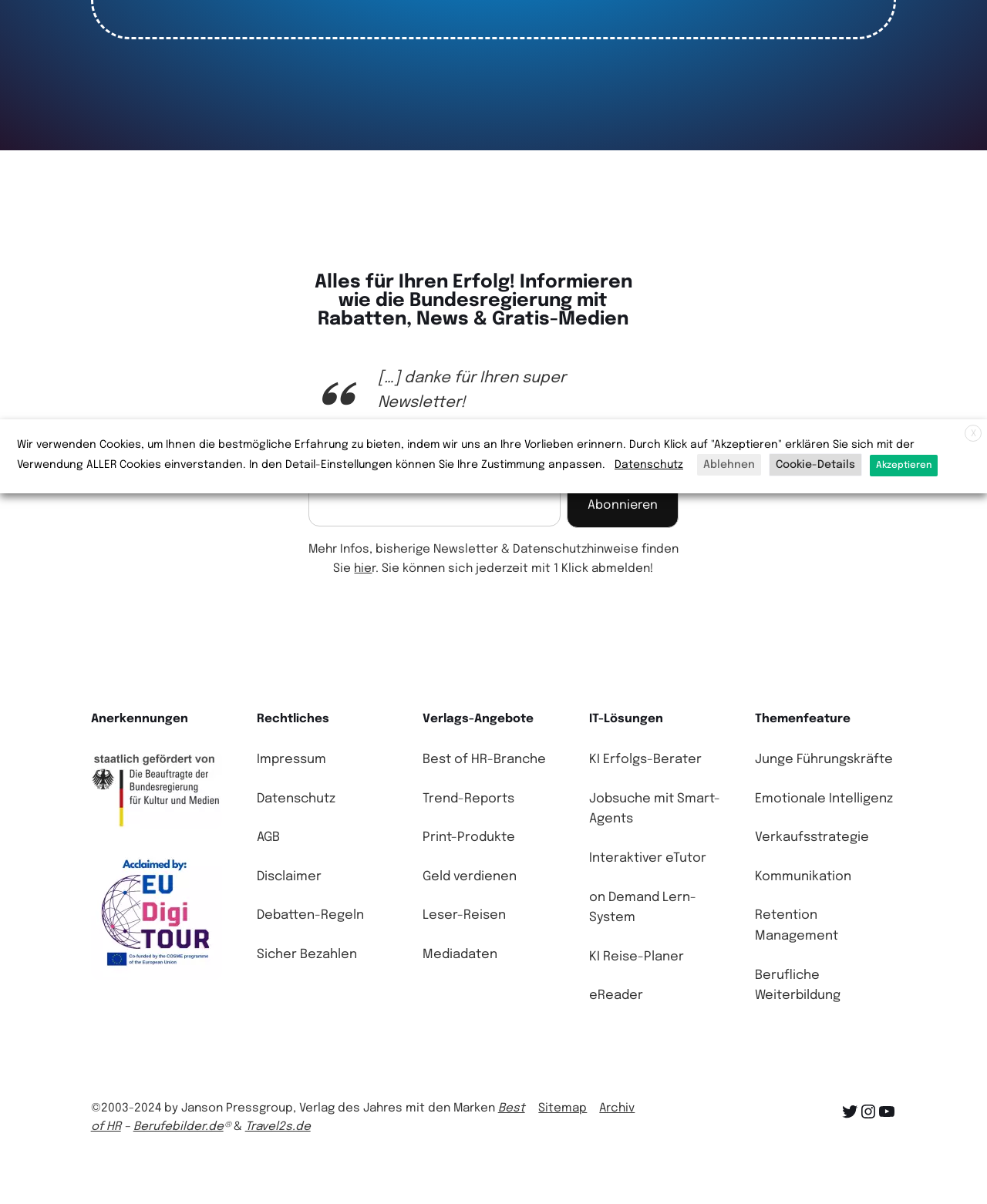Determine the bounding box for the UI element as described: "Best of HR-Branche". The coordinates should be represented as four float numbers between 0 and 1, formatted as [left, top, right, bottom].

[0.428, 0.626, 0.553, 0.637]